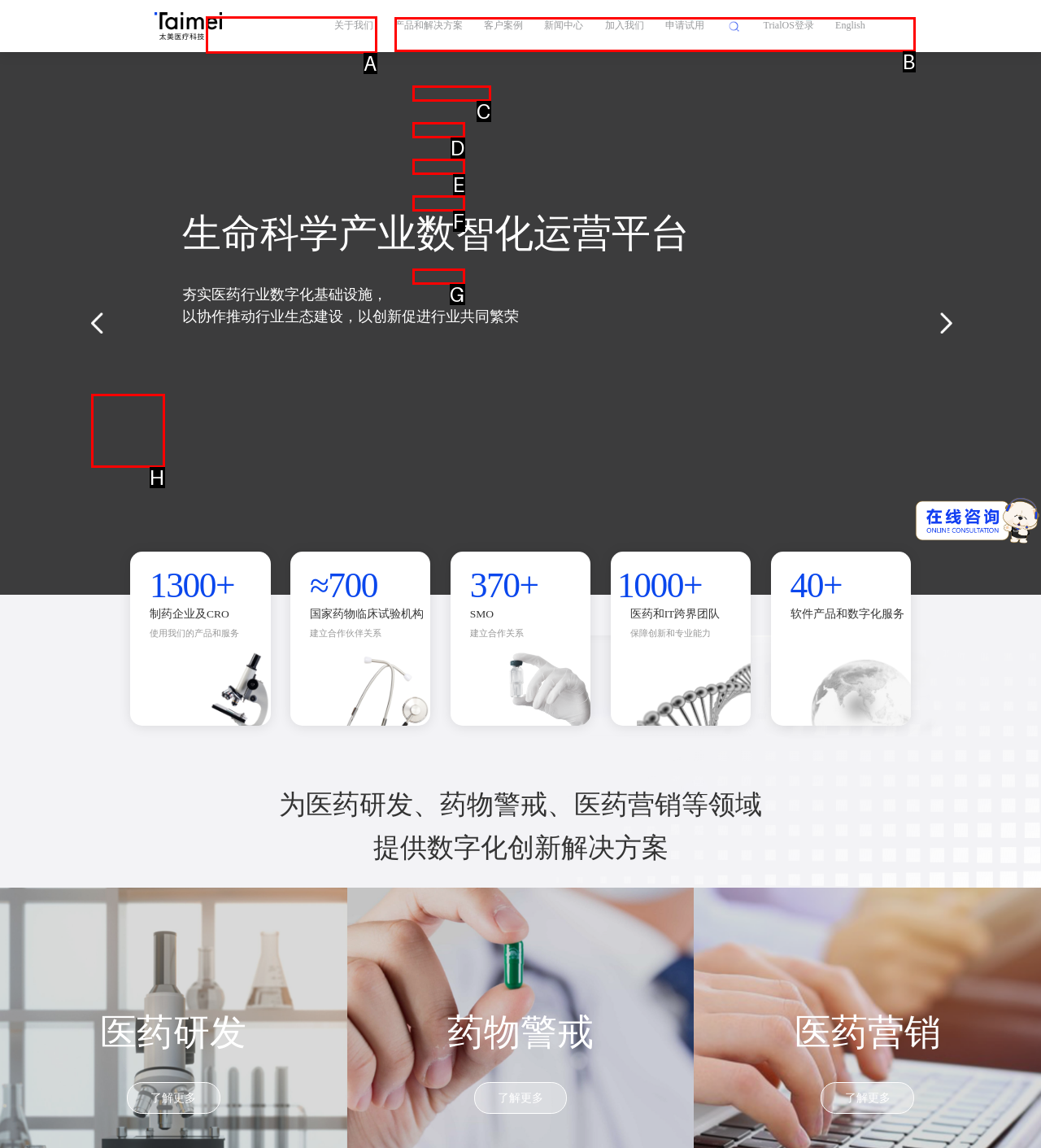From the available options, which lettered element should I click to complete this task: search for a keyword?

B